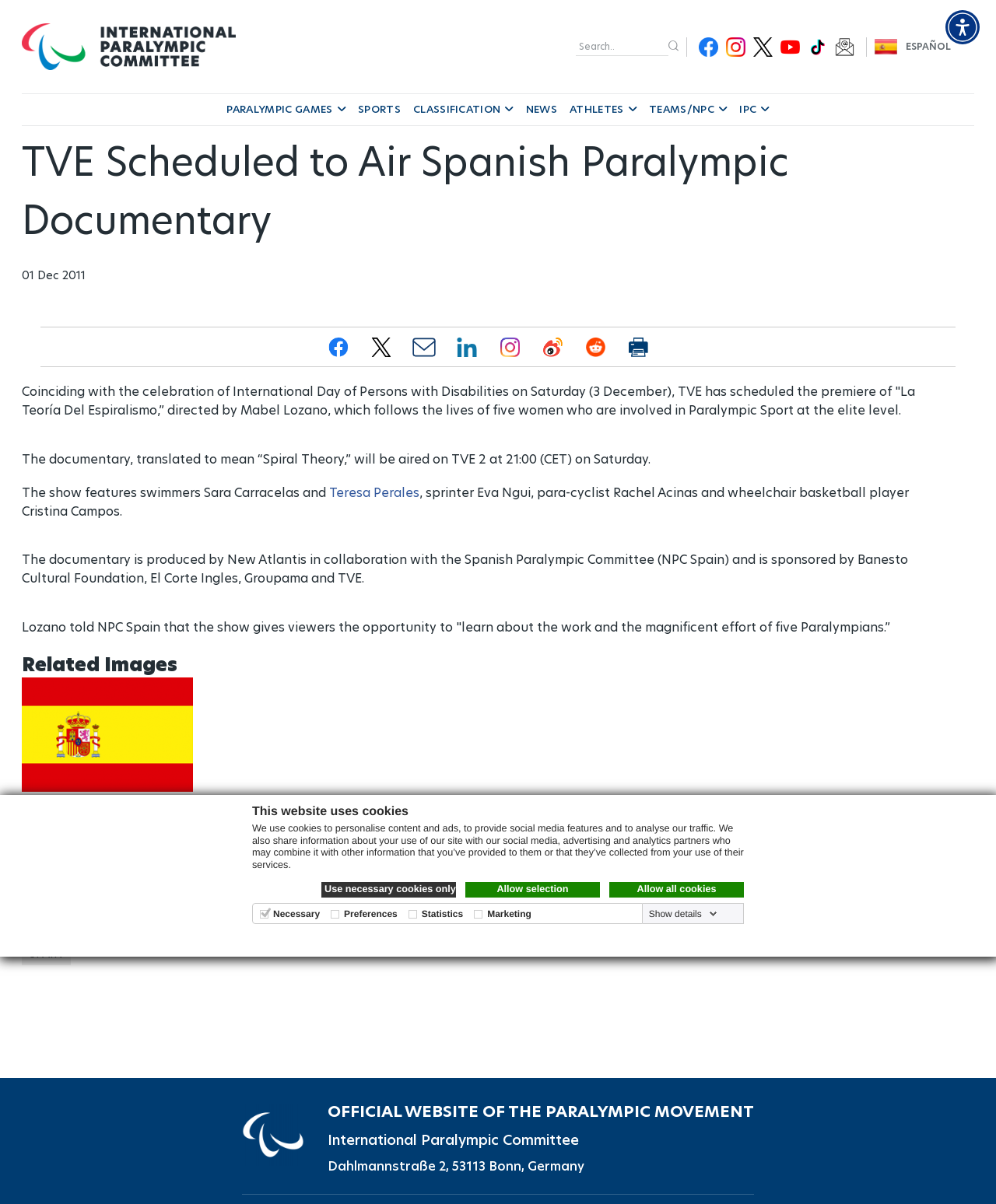Please provide a comprehensive response to the question based on the details in the image: What is the name of the director of the documentary?

The name of the director of the documentary can be found in the article content, which is 'Mabel Lozano', who directed 'La Teoría Del Espiralismo'.